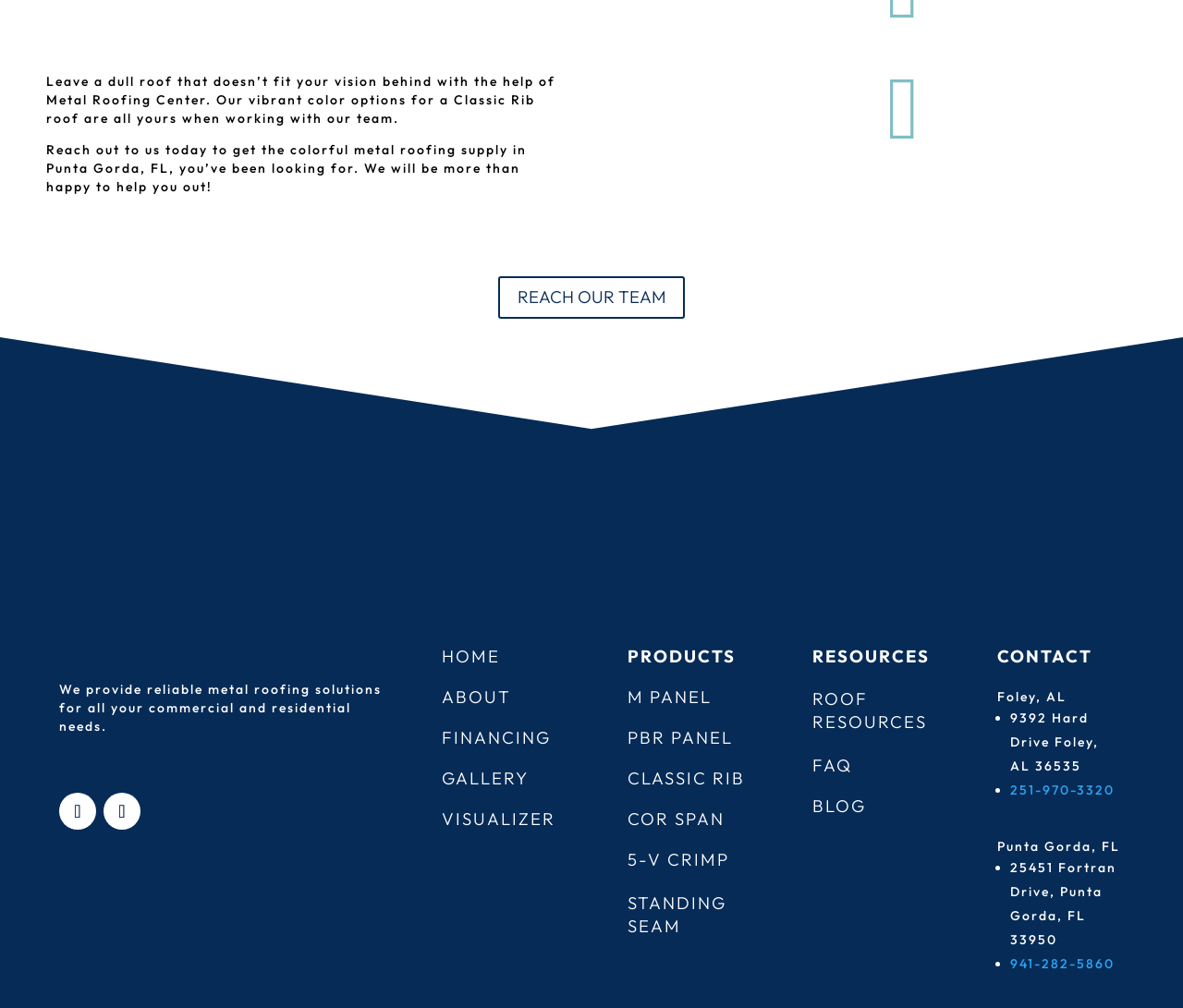What is the phone number of the company's office in Alabama?
Using the image as a reference, deliver a detailed and thorough answer to the question.

The phone number of the company's office in Alabama can be found in the contact information section, which states '251-970-3320'.